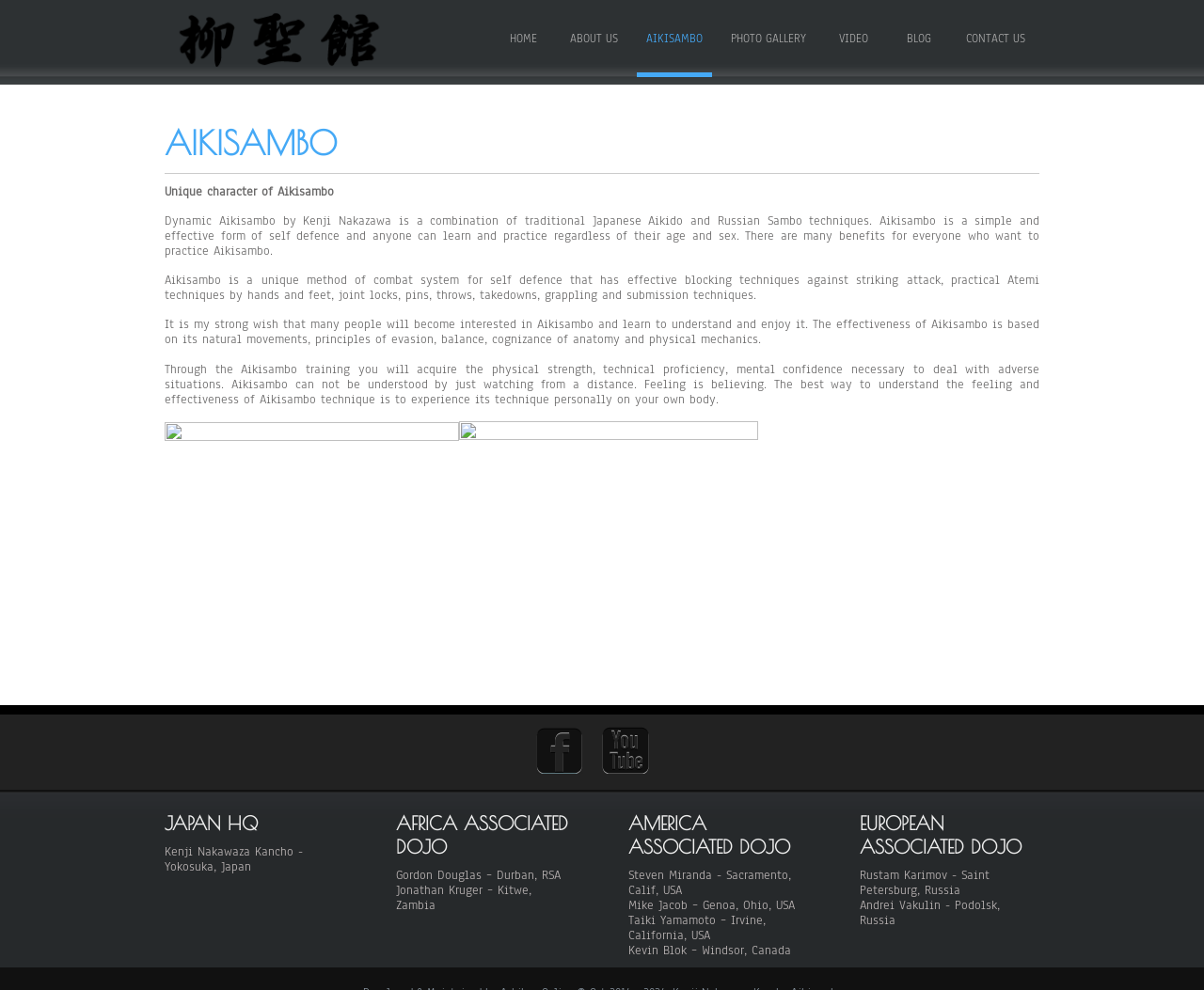Show the bounding box coordinates of the region that should be clicked to follow the instruction: "Read about Aikisambo."

[0.137, 0.214, 0.863, 0.262]